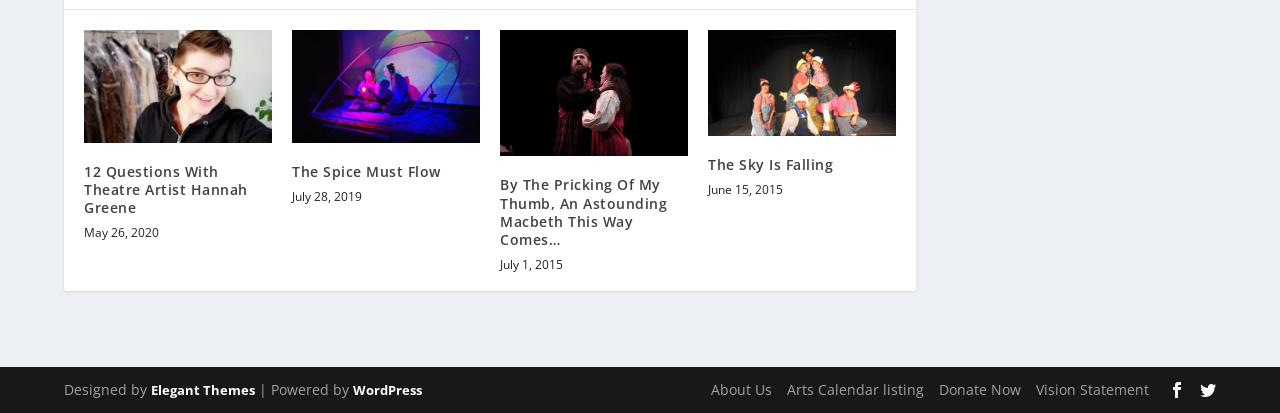Identify the bounding box coordinates for the region to click in order to carry out this instruction: "Learn about By The Pricking Of My Thumb, An Astounding Macbeth This Way Comes…". Provide the coordinates using four float numbers between 0 and 1, formatted as [left, top, right, bottom].

[0.391, 0.072, 0.538, 0.379]